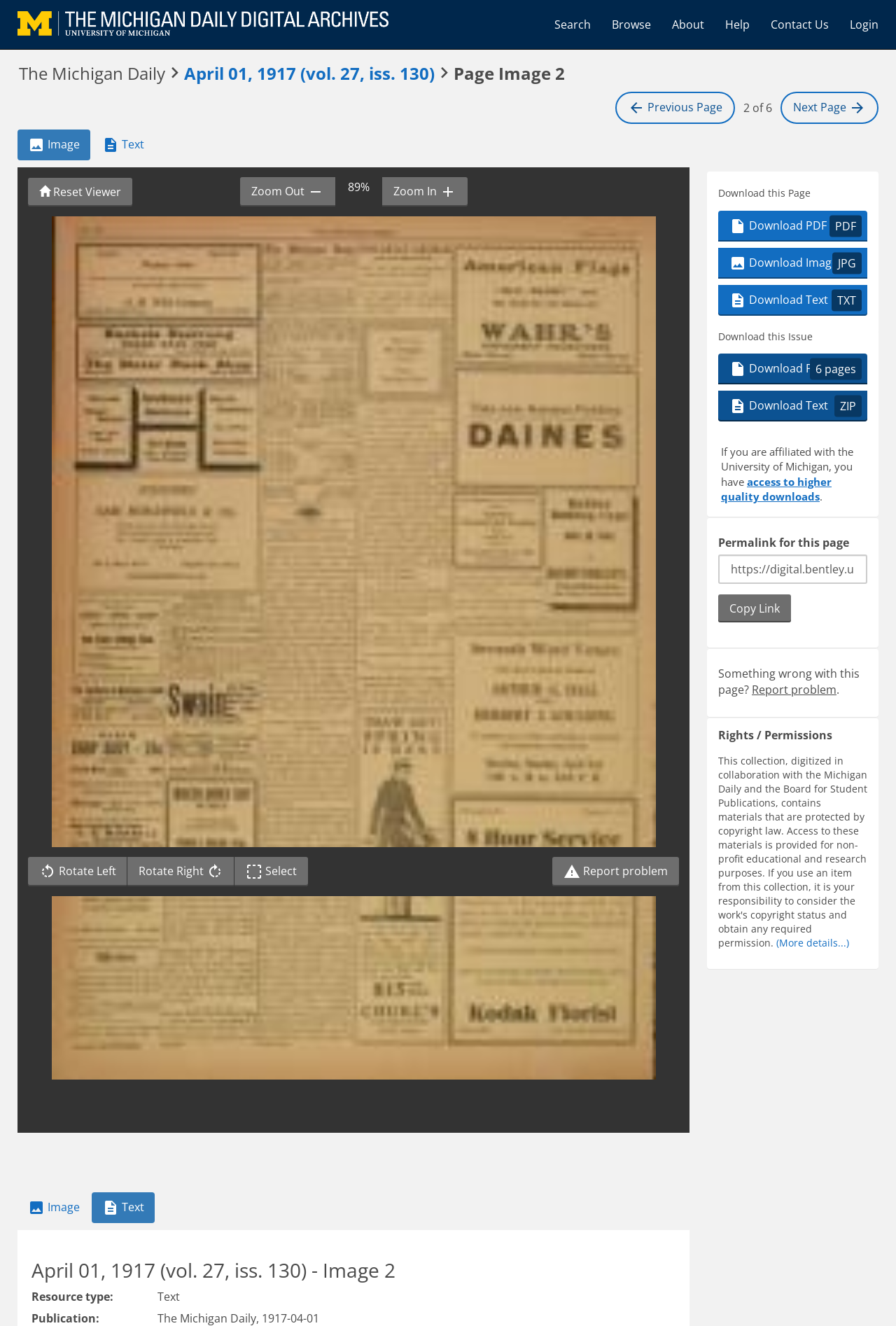Produce an elaborate caption capturing the essence of the webpage.

This webpage is an archive of The Michigan Daily newspaper, specifically the second page of the April 1, 1917 issue (vol. 27, iss. 130). At the top, there is a header section with links to "The Michigan Daily Digital Archives", "Search", "Browse", "About", "Help", "Contact Us", and "Login". Below this, there is a heading that displays the title of the page, "The Michigan Daily April 01, 1917 (vol. 27, iss. 130) Page Image 2". 

To the right of the heading, there are navigation links to the previous and next pages. Below this, there is a tab list with two tabs, "Image" and "Text", which allow users to switch between viewing the page as an image or as text. 

The main content of the page is a large image of the newspaper page, which takes up most of the screen. Above the image, there are zoom controls, including buttons to zoom in and out, and a text display showing the current zoom level. There are also buttons to rotate the image left and right, and to toggle selection.

To the right of the image, there is a section with page options, including links to download the page as a PDF, image, or text file. There is also a section to download the entire issue, with options to download as a PDF or text file. 

Below this, there is a section with information about accessing higher-quality downloads for University of Michigan affiliates, and a link to report any problems with the page. There is also a section with a permalink for the page, a button to copy the link, and a link to report any issues with the page.

At the bottom of the page, there is a section with information about rights and permissions, and a button to view more details. There is also a repeat of the tab list from above, and a final heading with the title of the page.